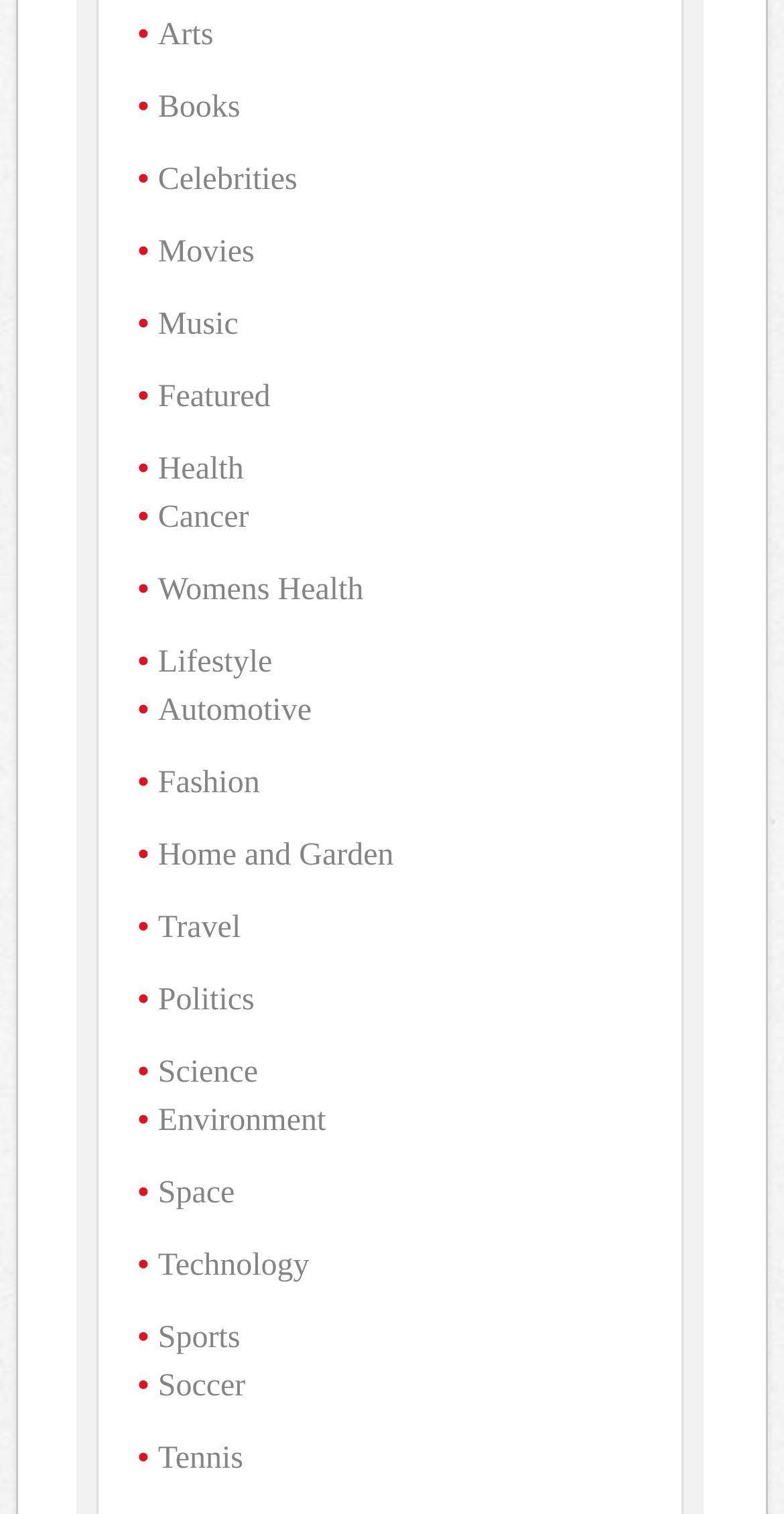Please find the bounding box for the UI component described as follows: "Home and Garden".

[0.201, 0.554, 0.502, 0.576]